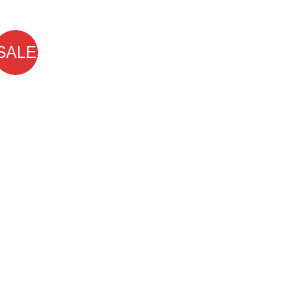What is the purpose of the sale badge?
Provide a one-word or short-phrase answer based on the image.

to attract attention